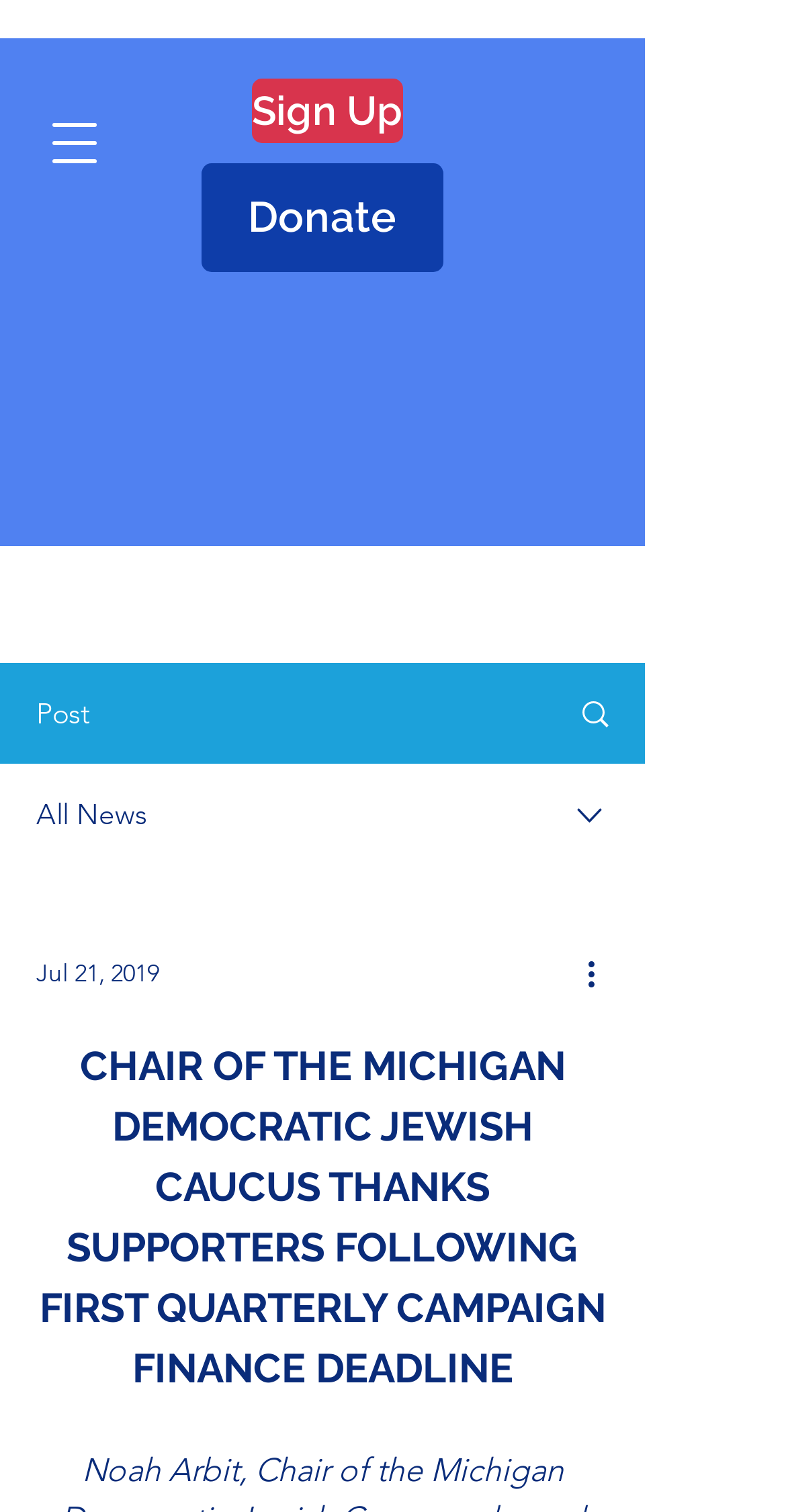Respond with a single word or phrase to the following question:
How many links are available in the navigation menu?

2